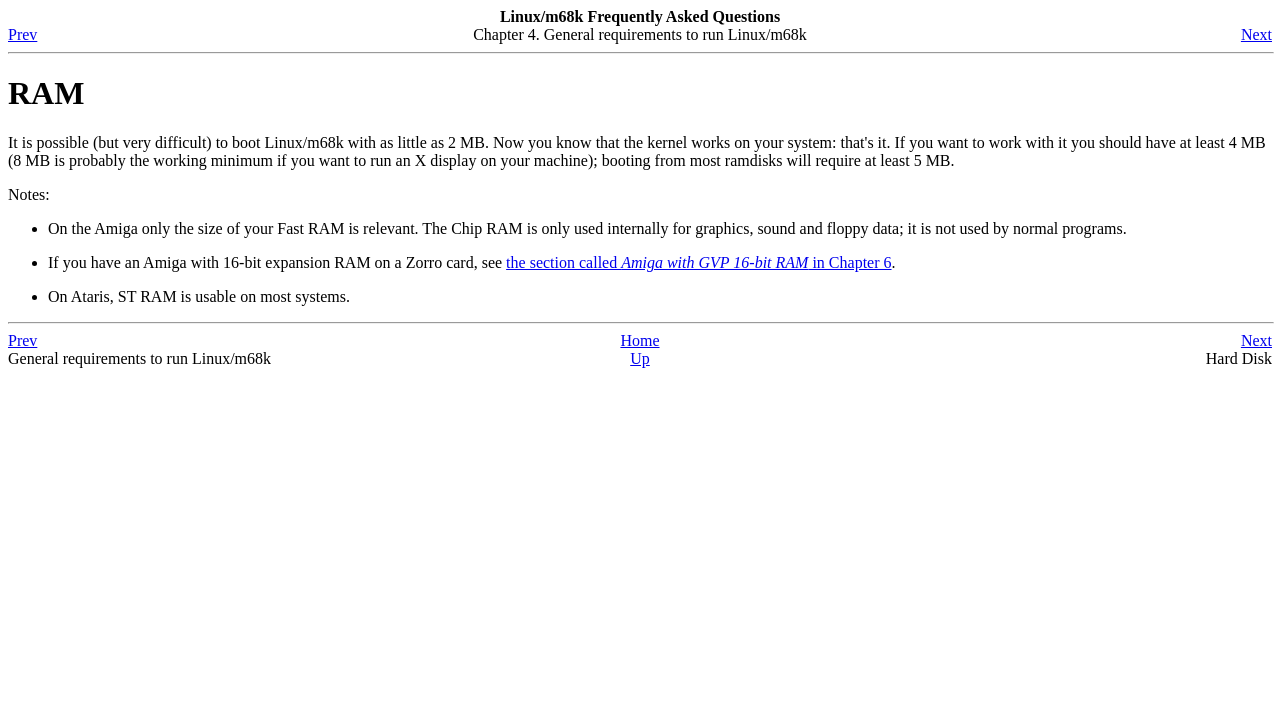What is the link 'Next' used for?
Refer to the screenshot and respond with a concise word or phrase.

Navigating to the next chapter